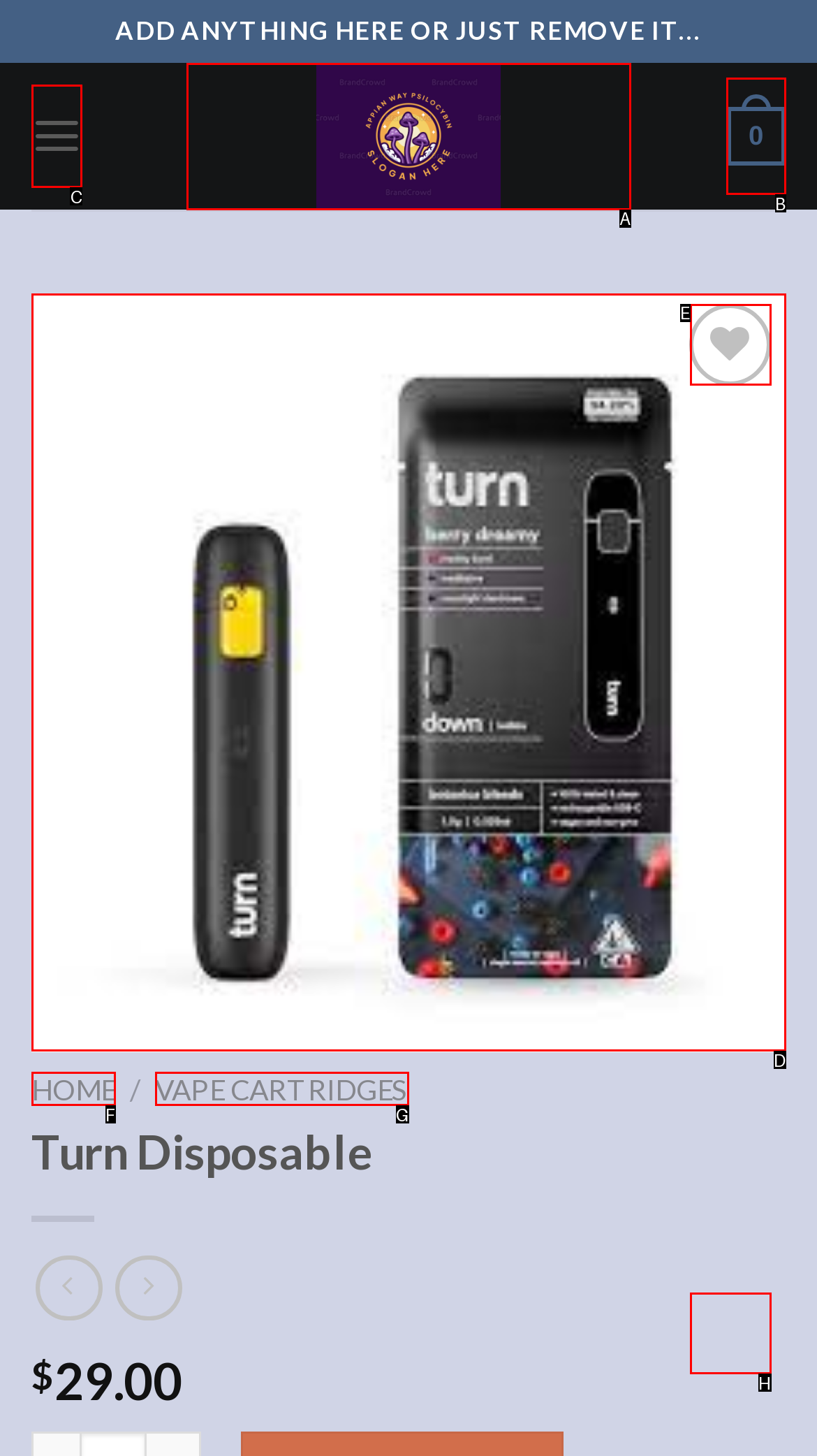Choose the option that matches the following description: Vape Cartridges
Answer with the letter of the correct option.

G